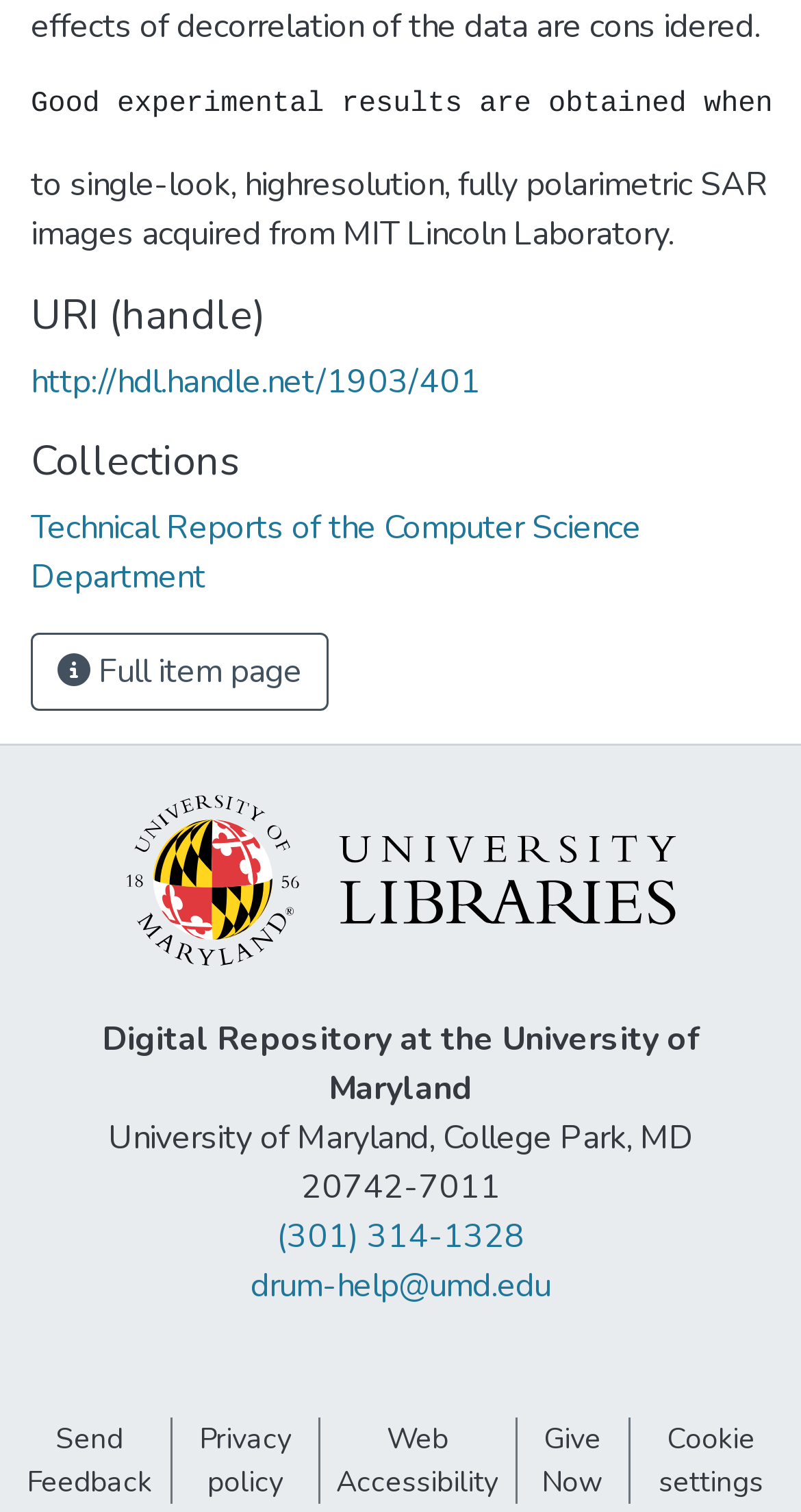Please study the image and answer the question comprehensively:
What is the name of the library that hosts the digital repository?

I found the name of the library by looking at the link element with the text 'UMD Libraries logo' which is a child of the contentinfo element, and also by looking at the static text element with the text 'Digital Repository at the University of Maryland' which is also a child of the contentinfo element.